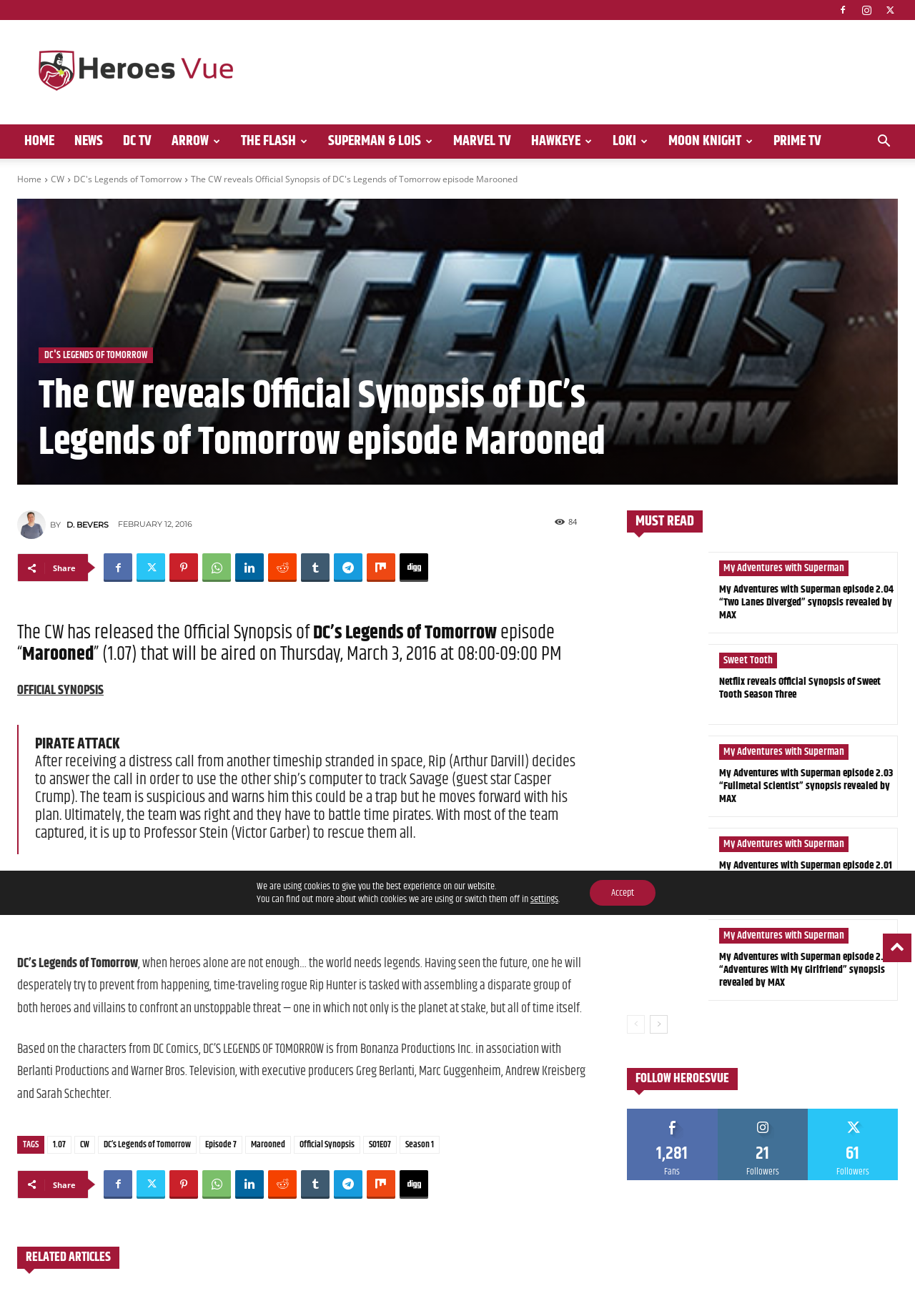Please identify the bounding box coordinates of the area that needs to be clicked to follow this instruction: "Search for something".

[0.947, 0.103, 0.984, 0.114]